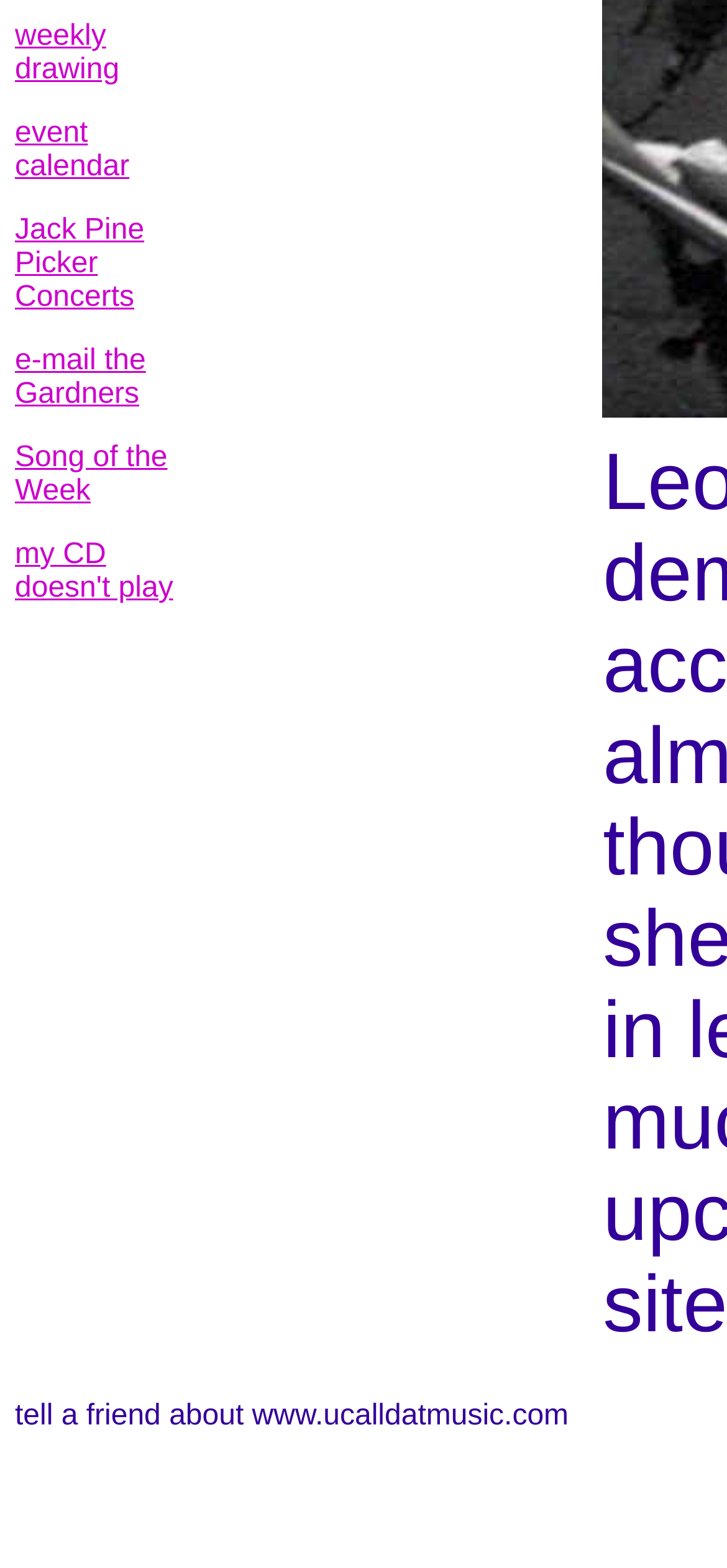Based on the provided description, "weekly drawing", find the bounding box of the corresponding UI element in the screenshot.

[0.021, 0.013, 0.164, 0.055]